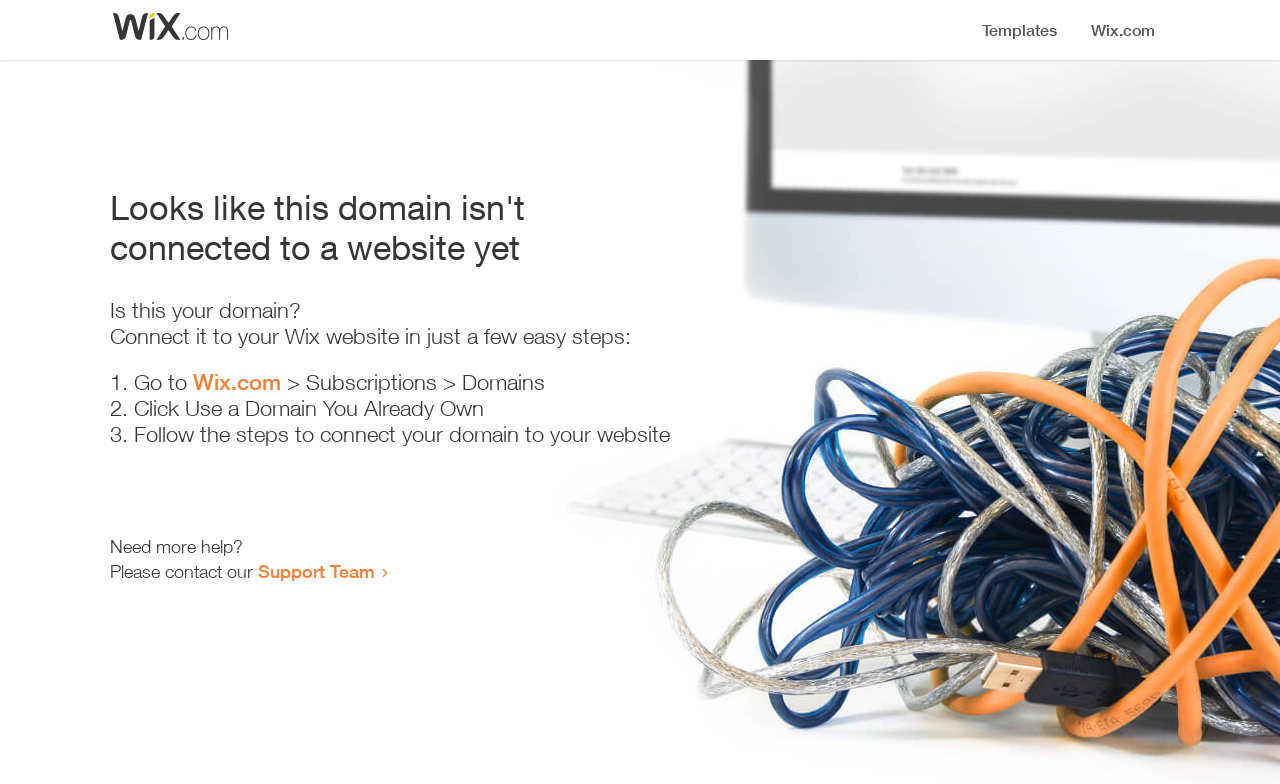What is the current status of this domain?
Using the information from the image, give a concise answer in one word or a short phrase.

Not connected